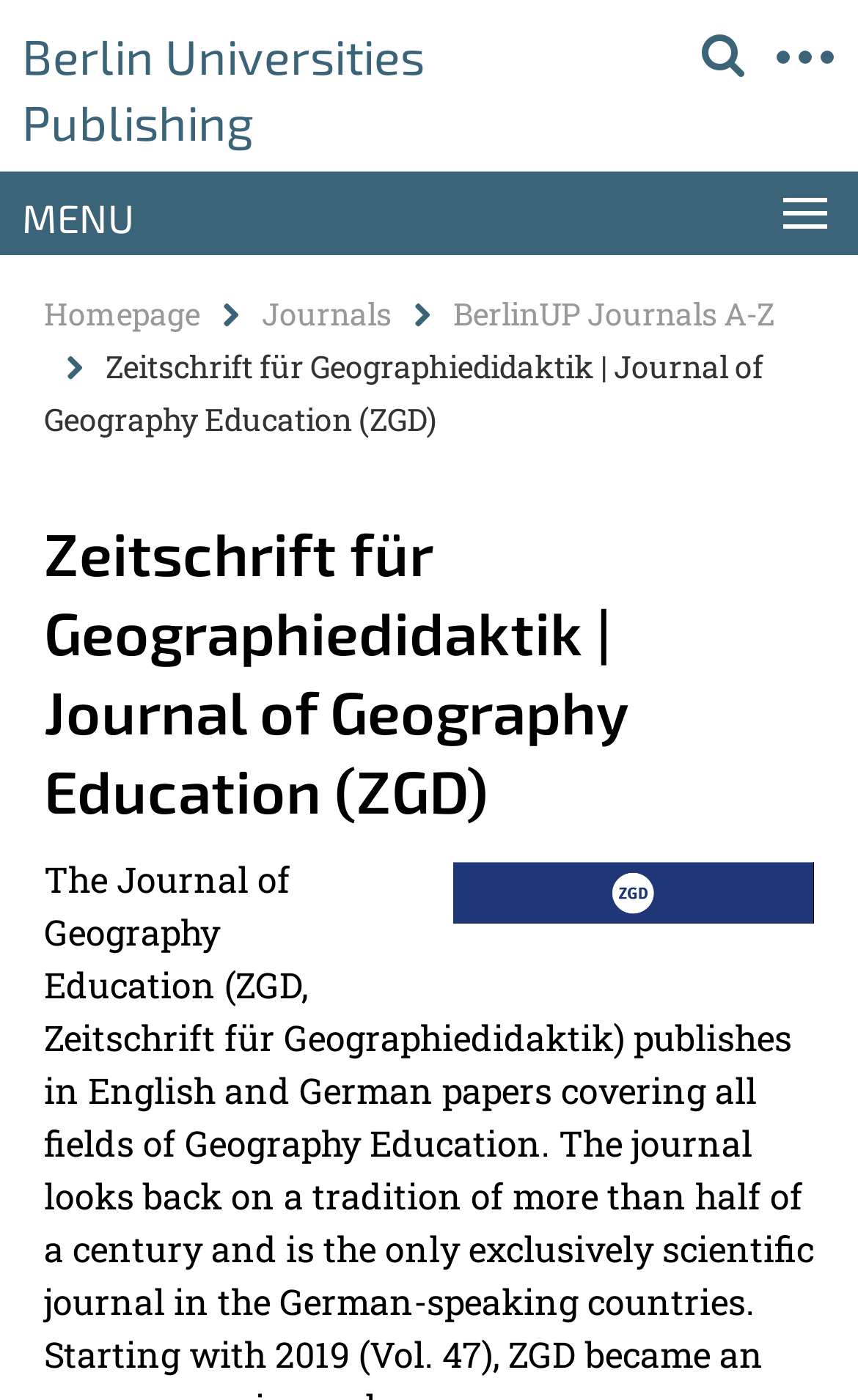How many links are in the menu?
Please answer the question with a detailed and comprehensive explanation.

The menu is indicated by the 'MENU' static text element. Below this element, there are four link elements: 'Homepage', 'Journals', 'BerlinUP Journals A-Z', and 'ZGD'. Therefore, there are four links in the menu.